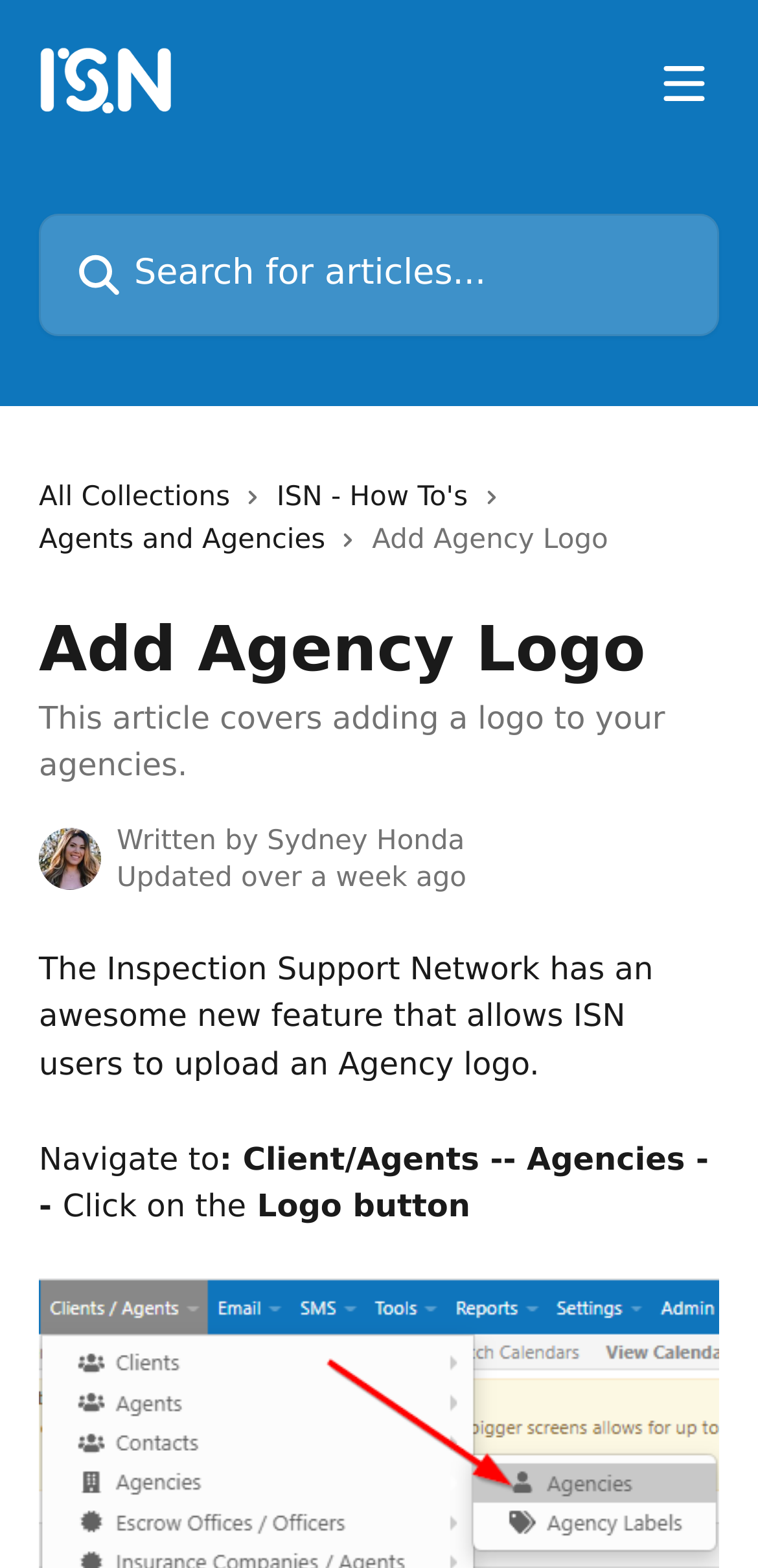What is the image above the 'Written by' text?
Please give a detailed and elaborate explanation in response to the question.

I found the answer by looking at the image element above the static text element that says 'Written by' and found that it is labeled as 'Sydney Honda avatar'.